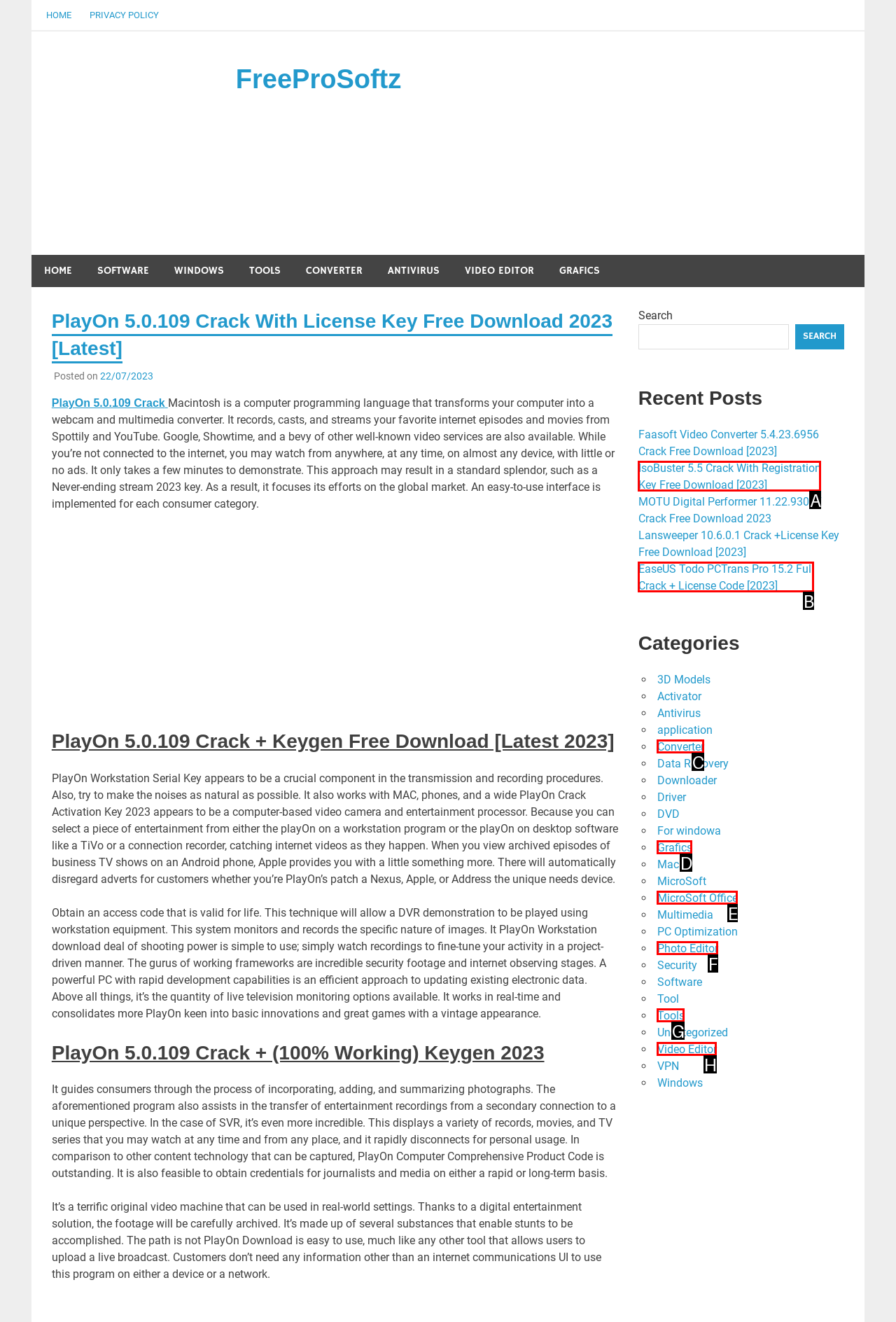From the available choices, determine which HTML element fits this description: Photo Editor Respond with the correct letter.

F